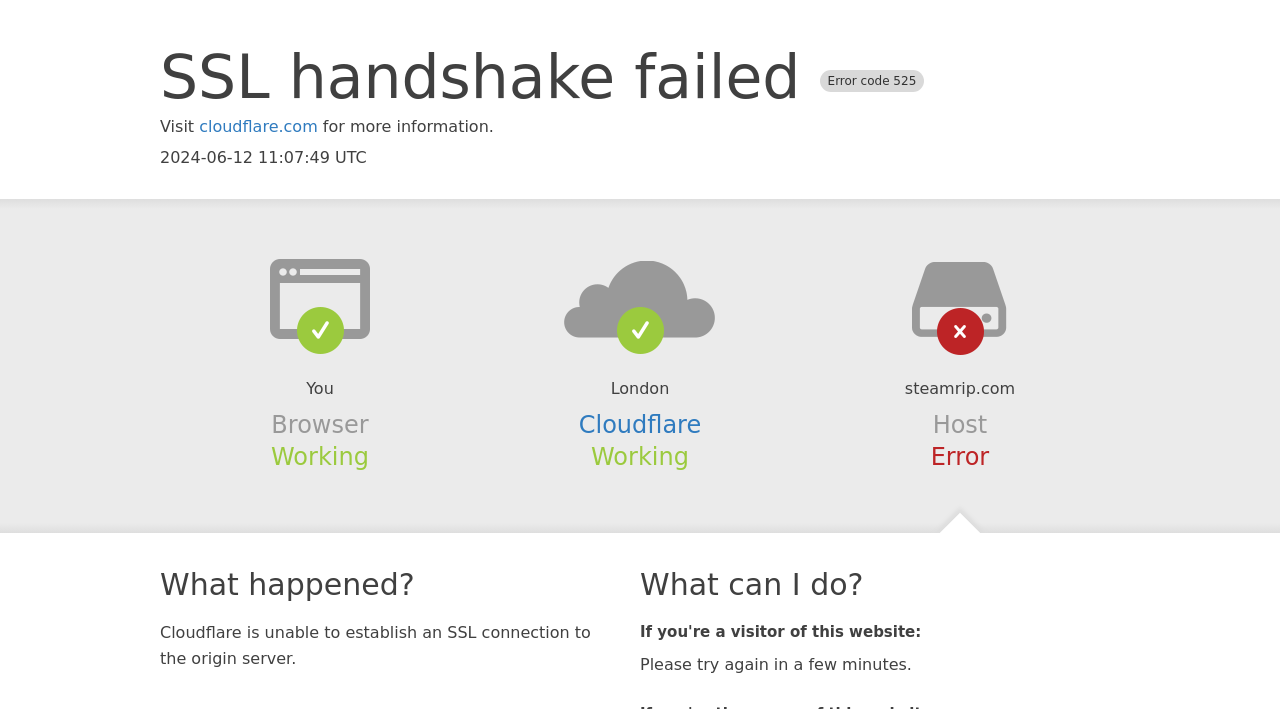Identify and provide the bounding box for the element described by: "cloudflare.com".

[0.156, 0.166, 0.248, 0.192]